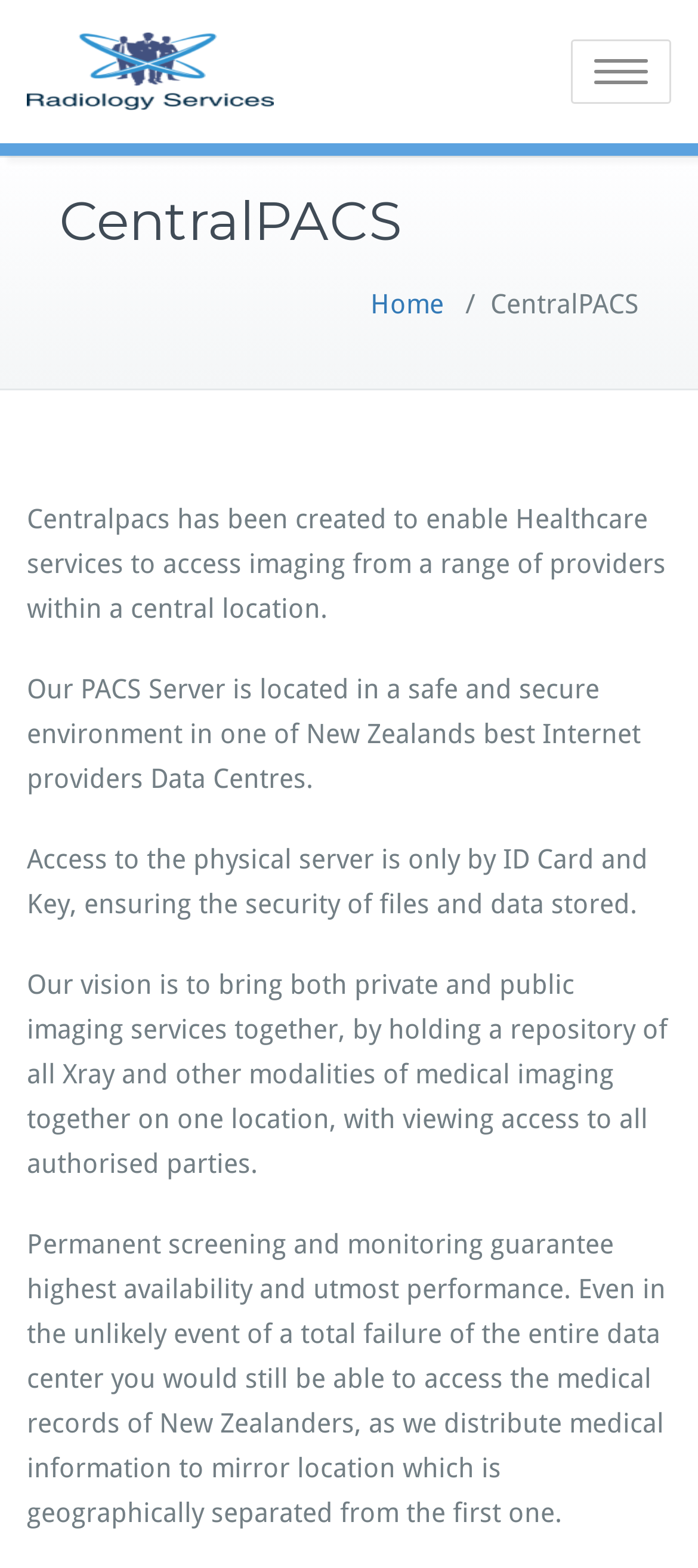Generate a comprehensive description of the contents of the webpage.

The webpage is about CentralPACS, a radiology services provider. At the top left, there is a link with the text "Radiology Services" accompanied by an image with the same description. To the right of this link, there is a button labeled "Toggle navigation". 

Below these elements, the heading "CentralPACS" is prominently displayed, spanning most of the width of the page. Underneath the heading, there is a navigation menu with a link to "Home" followed by a separator. 

The main content of the page is divided into four paragraphs of text. The first paragraph explains that CentralPACS enables healthcare services to access imaging from various providers in a central location. The second paragraph describes the secure environment of their PACS Server, located in a data center in New Zealand. 

The third paragraph details the security measures in place, including ID Card and Key access to the physical server. The fourth and longest paragraph outlines the vision of CentralPACS, which is to bring together private and public imaging services, providing a repository of medical imaging records accessible to authorized parties. It also mentions their measures to ensure high availability and performance, including permanent screening and monitoring, as well as a mirror location for data distribution in case of a failure.